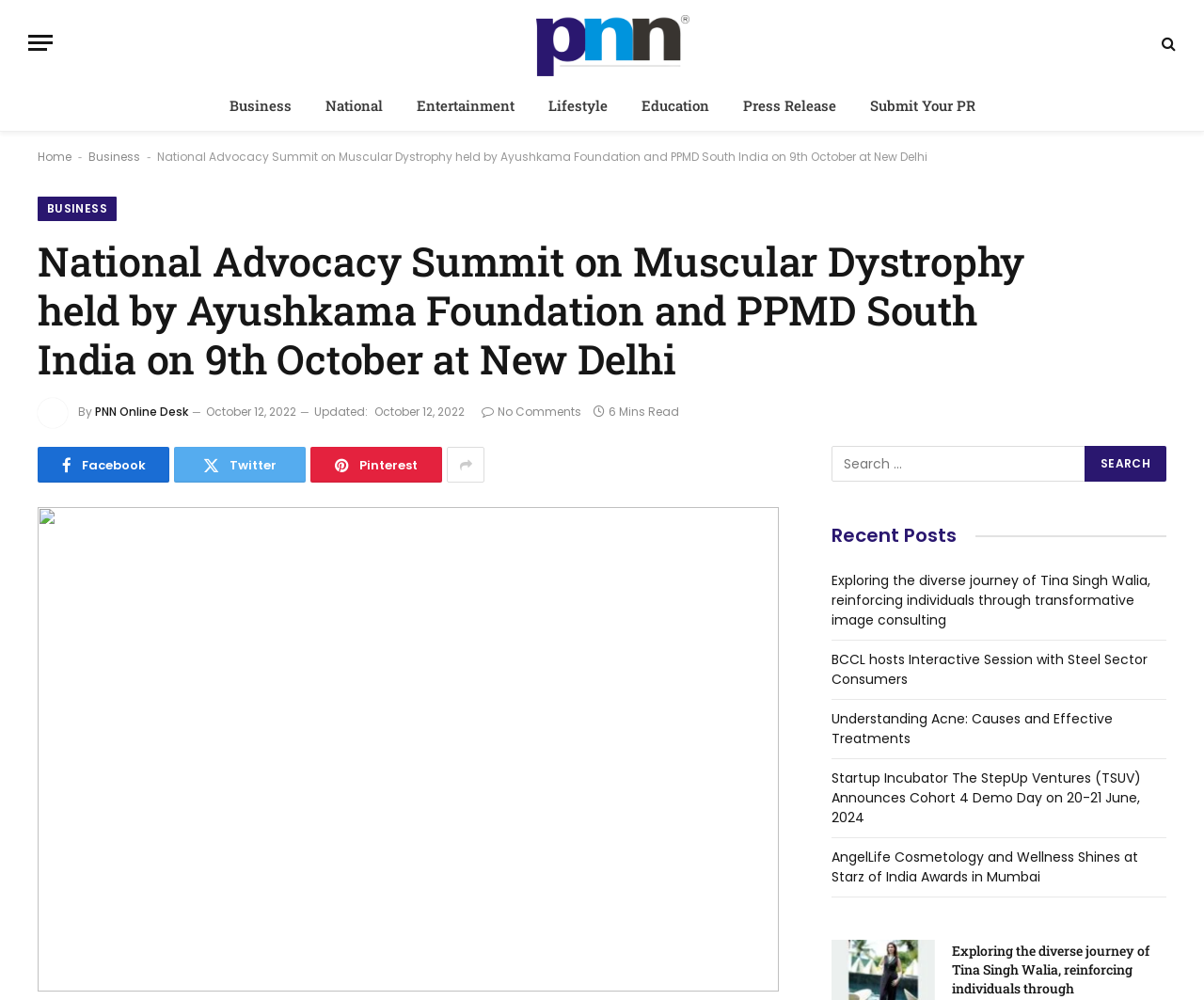Determine the bounding box coordinates of the clickable element to achieve the following action: 'Click the menu button'. Provide the coordinates as four float values between 0 and 1, formatted as [left, top, right, bottom].

[0.023, 0.022, 0.044, 0.064]